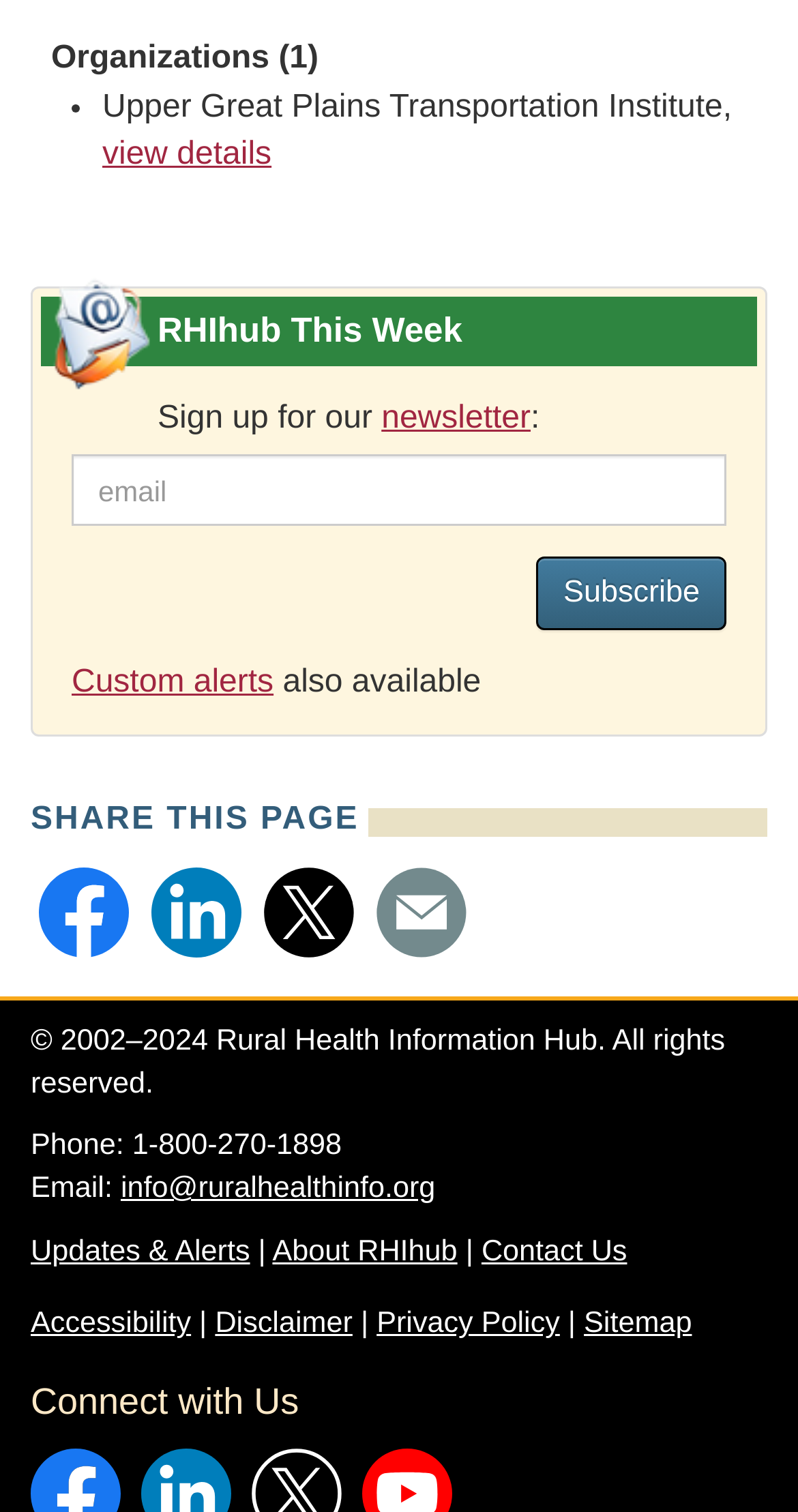How many organizations are listed?
Based on the screenshot, respond with a single word or phrase.

1